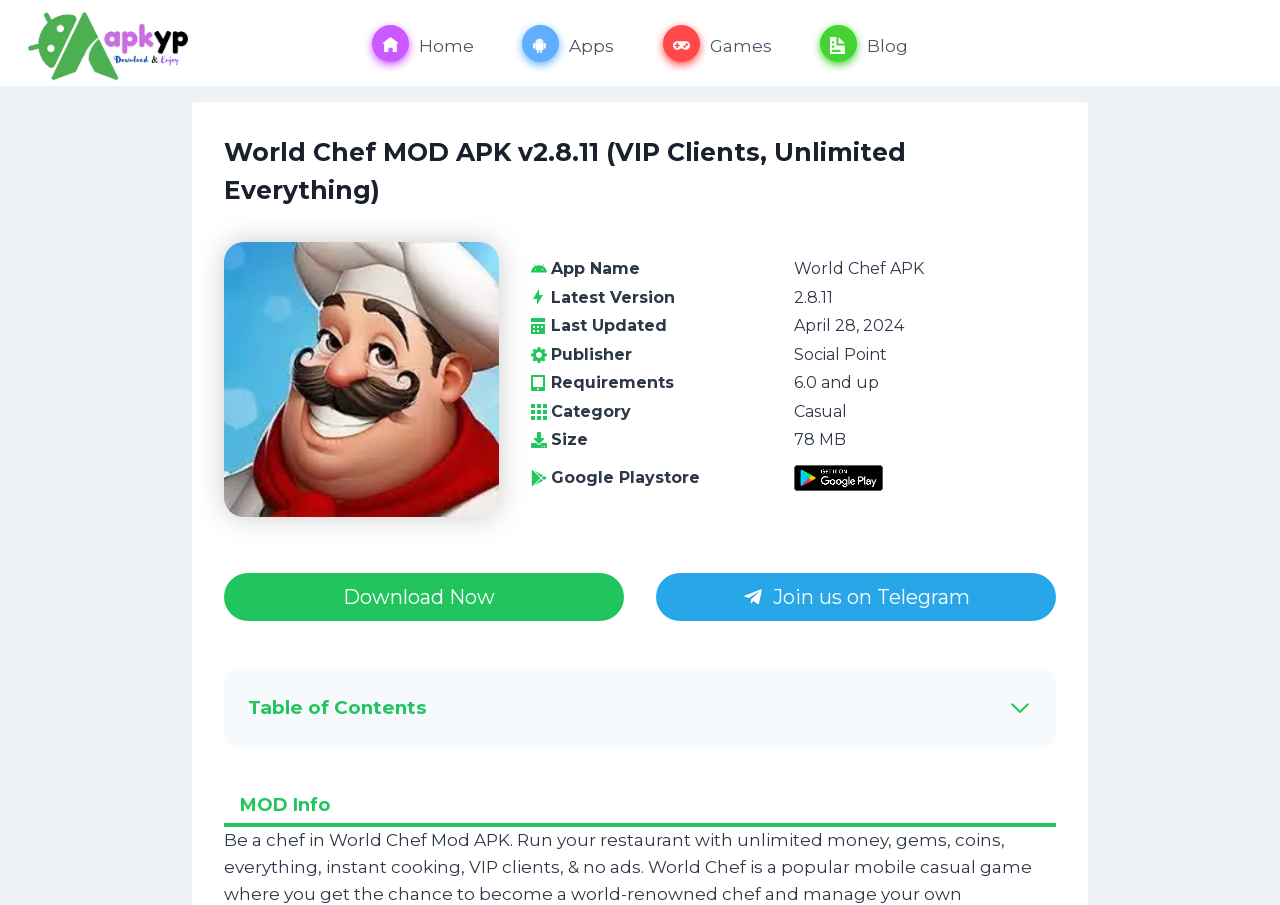Find the bounding box coordinates of the element to click in order to complete this instruction: "participate in Tour de France". The bounding box coordinates must be four float numbers between 0 and 1, denoted as [left, top, right, bottom].

None